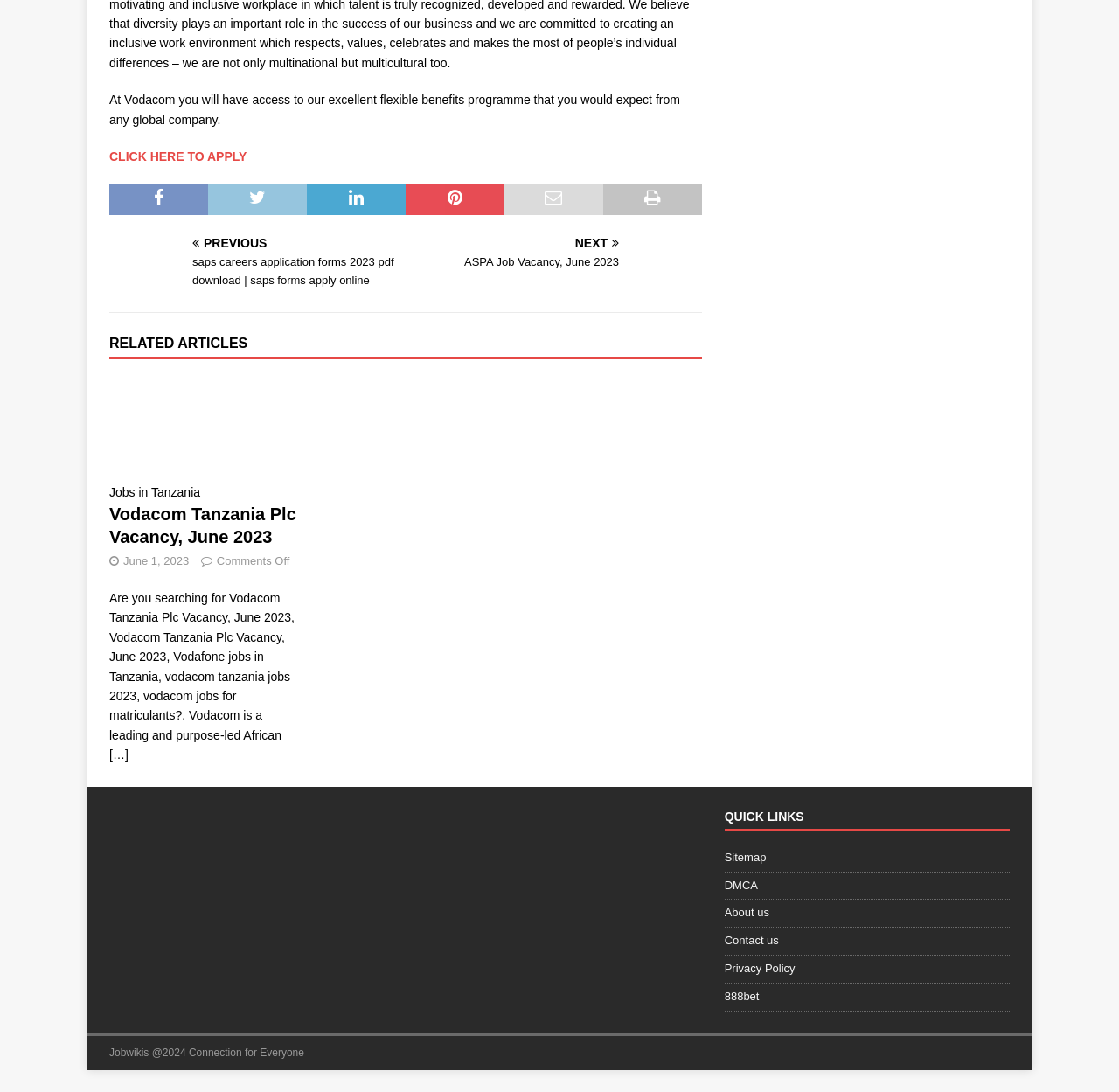Pinpoint the bounding box coordinates of the element that must be clicked to accomplish the following instruction: "Click on 'CLICK HERE TO APPLY'". The coordinates should be in the format of four float numbers between 0 and 1, i.e., [left, top, right, bottom].

[0.098, 0.137, 0.221, 0.15]